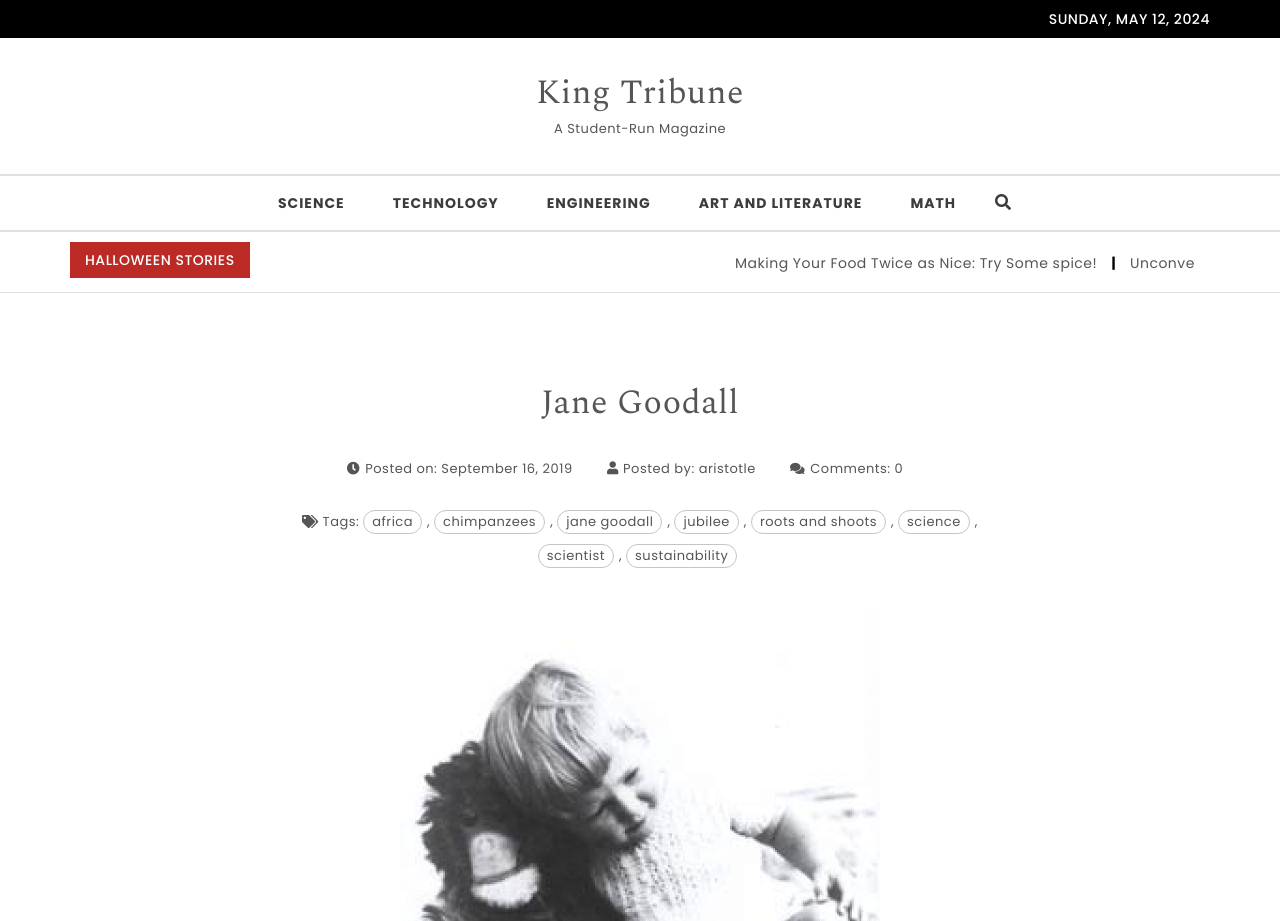Locate the bounding box coordinates of the clickable element to fulfill the following instruction: "Click on the 'SCIENCE' link". Provide the coordinates as four float numbers between 0 and 1 in the format [left, top, right, bottom].

[0.198, 0.191, 0.288, 0.25]